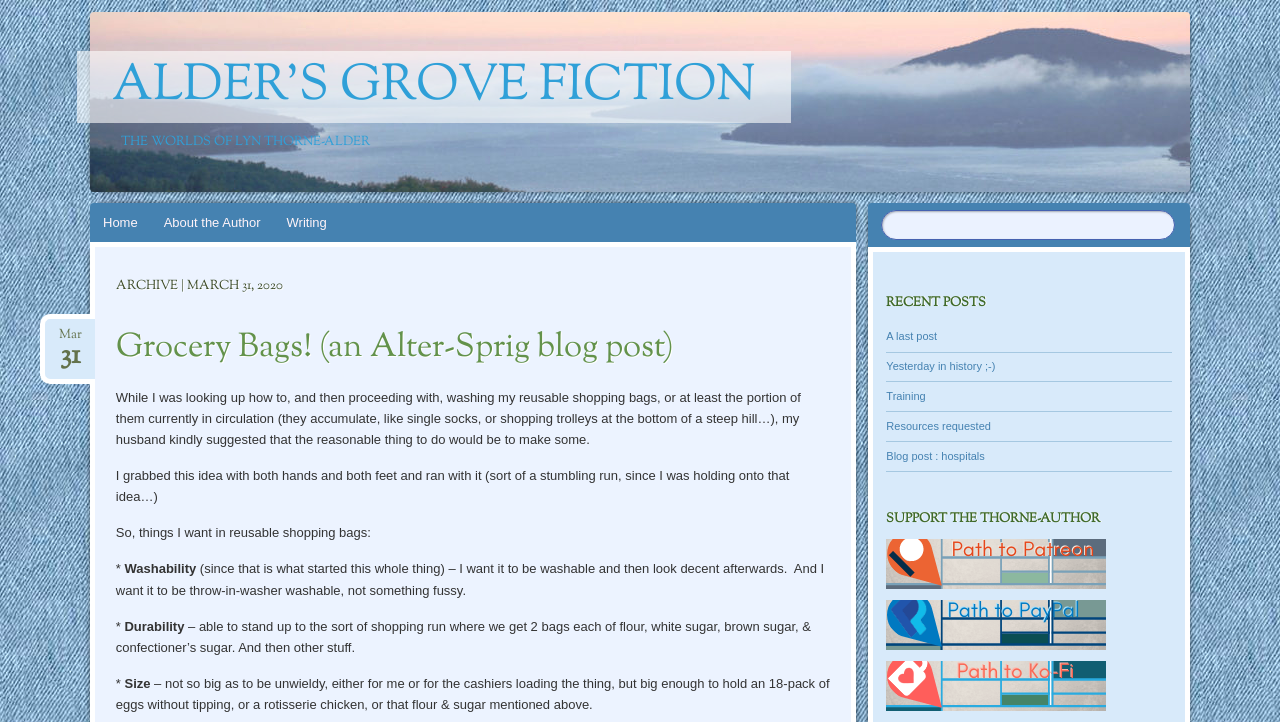Locate the headline of the webpage and generate its content.

ALDER'S GROVE FICTION